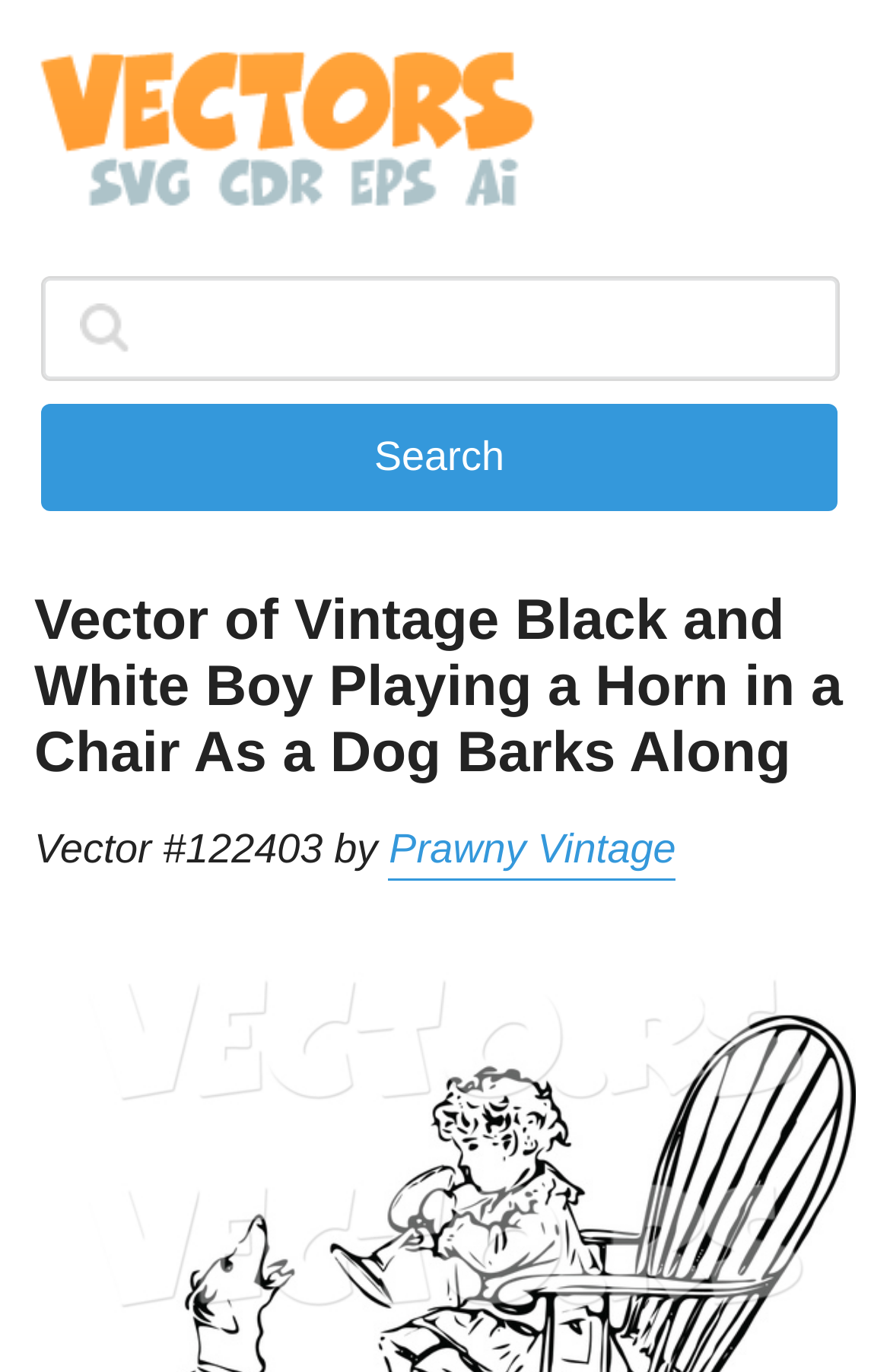What is the purpose of the search button?
Deliver a detailed and extensive answer to the question.

The search button is located near the top of the webpage, and its presence suggests that it is meant to facilitate searching for vectors or related content on the webpage.